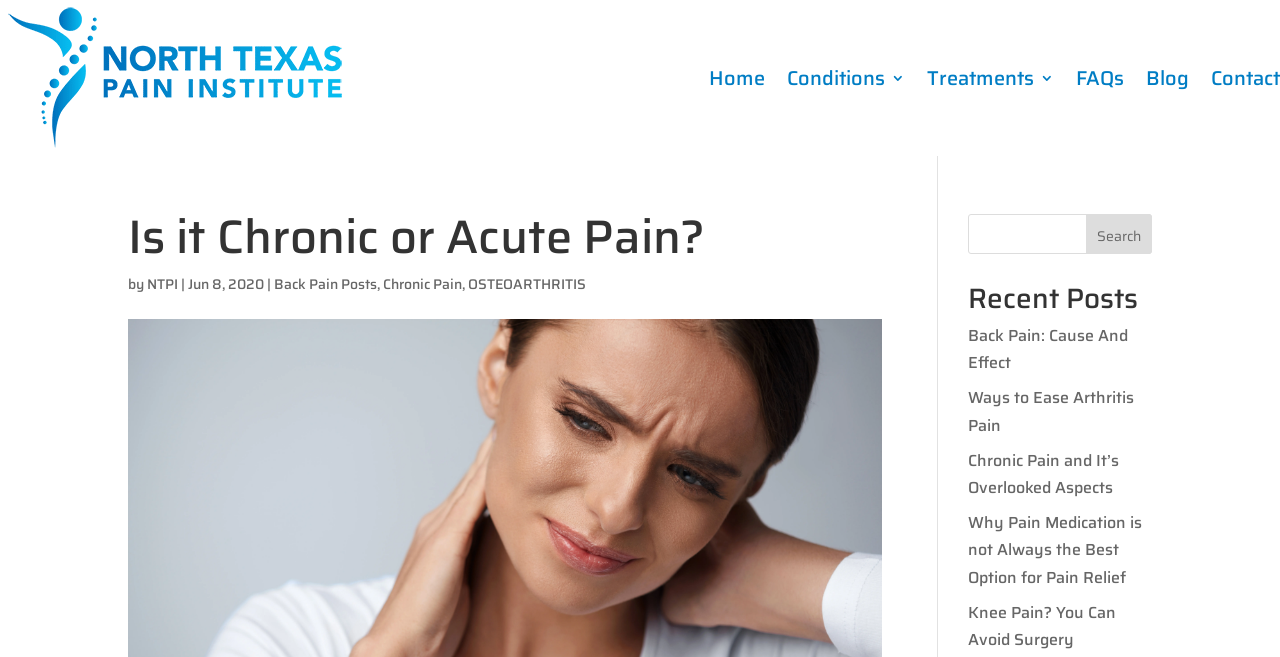Locate the bounding box coordinates of the area to click to fulfill this instruction: "Read the blog post about Back Pain: Cause And Effect". The bounding box should be presented as four float numbers between 0 and 1, in the order [left, top, right, bottom].

[0.756, 0.492, 0.881, 0.571]